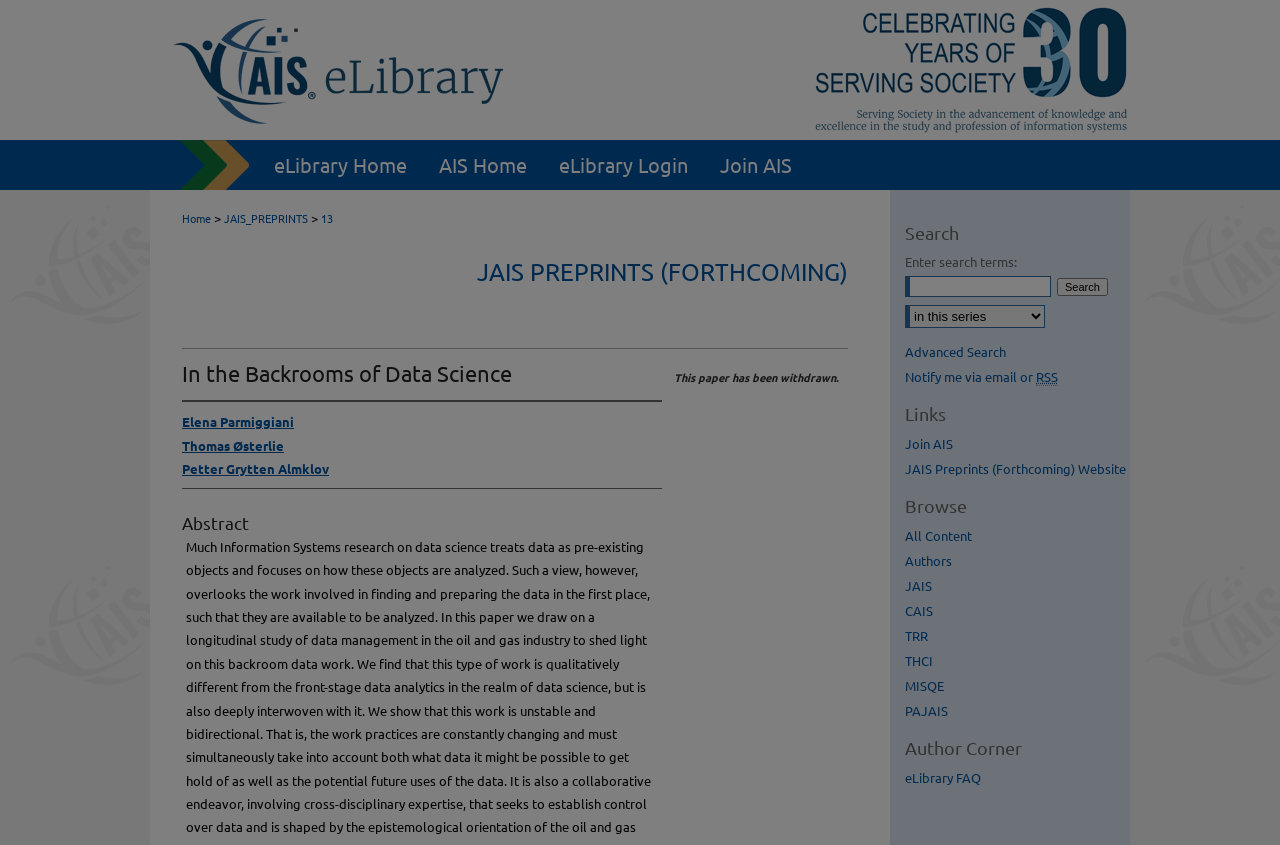Determine the bounding box coordinates of the clickable element to complete this instruction: "Go to 'eLibrary Home'". Provide the coordinates in the format of four float numbers between 0 and 1, [left, top, right, bottom].

[0.202, 0.166, 0.33, 0.225]